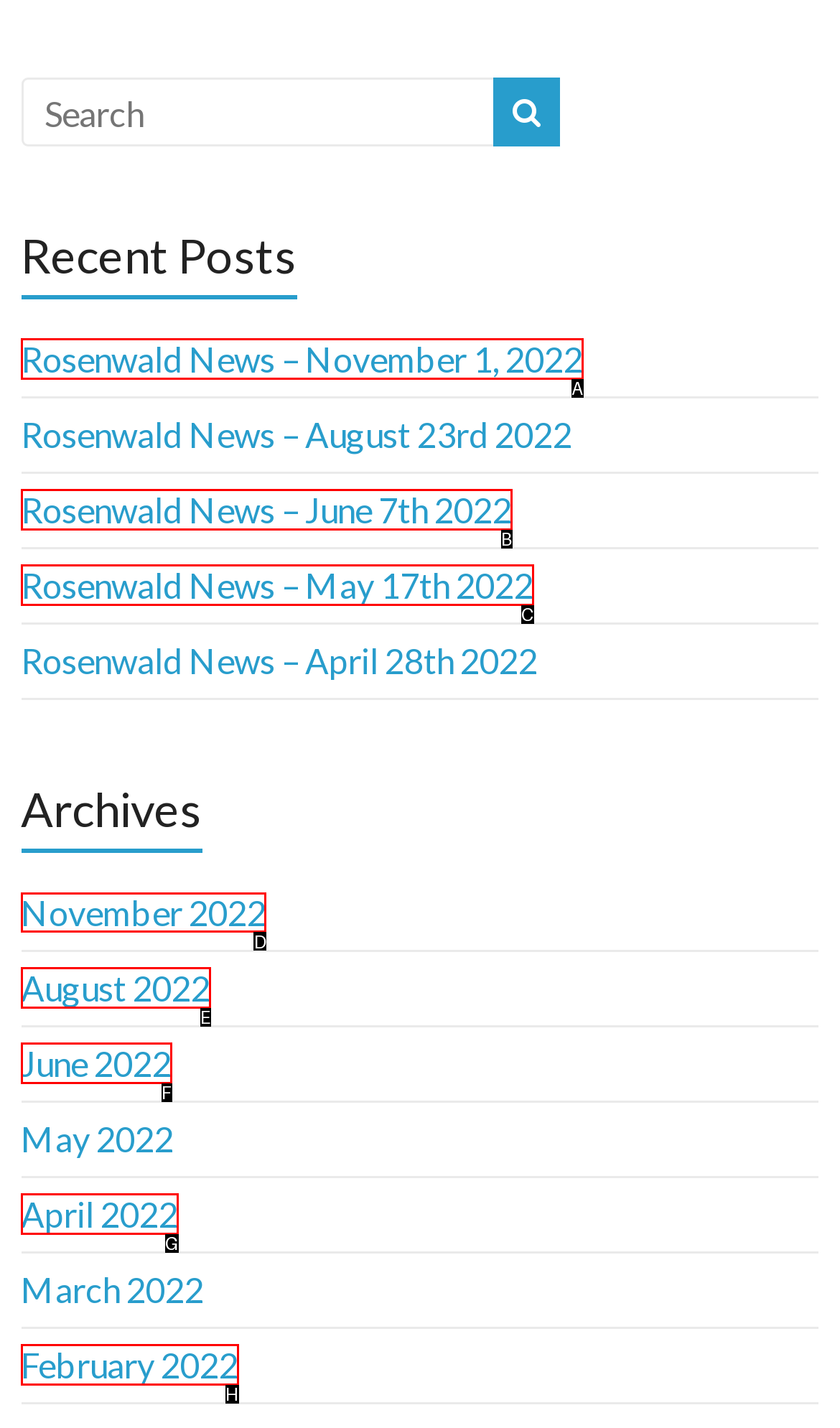Determine which HTML element to click on in order to complete the action: go to archives November 2022.
Reply with the letter of the selected option.

D